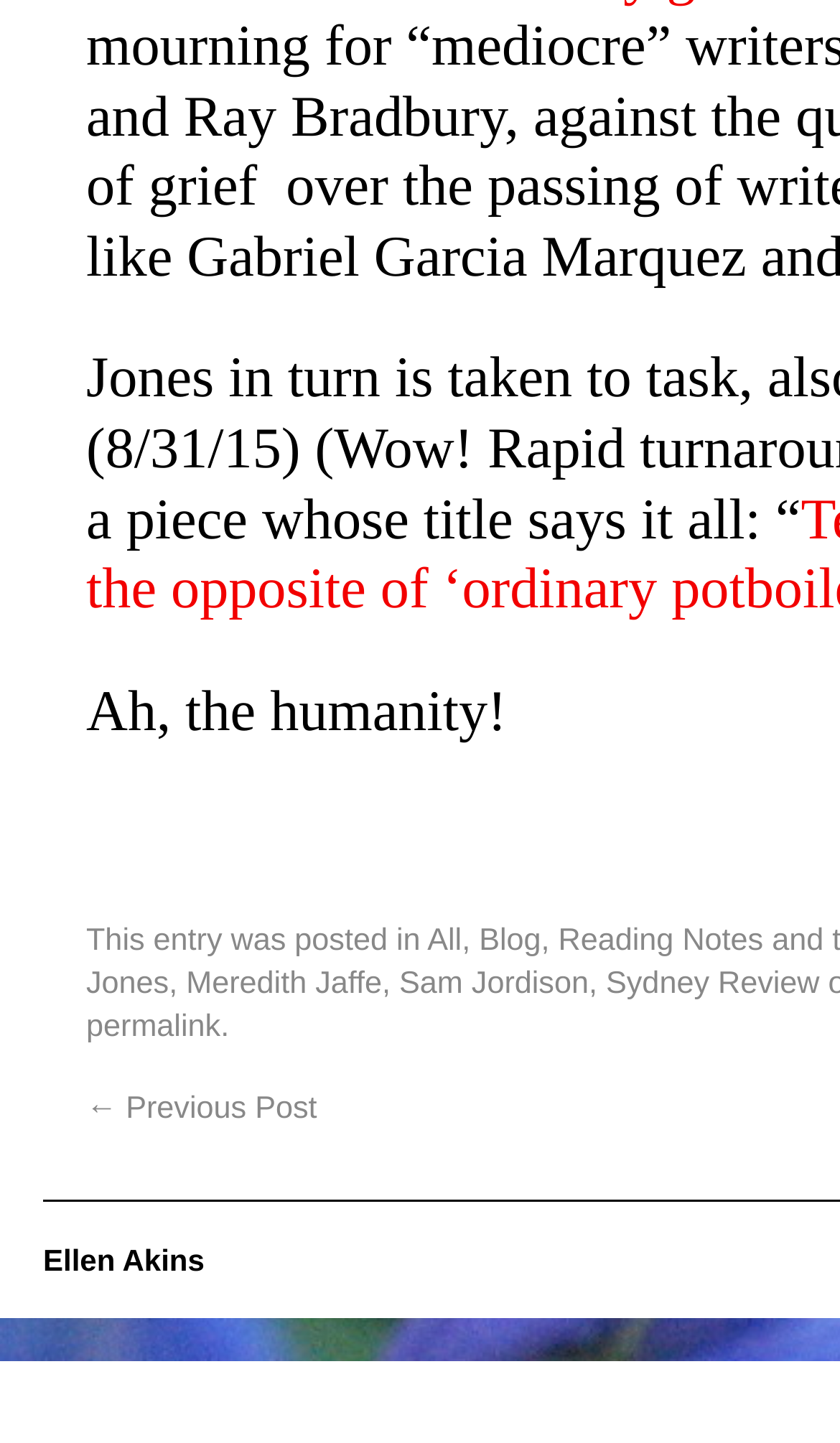Based on the description "Lions mane mushroom", find the bounding box of the specified UI element.

None